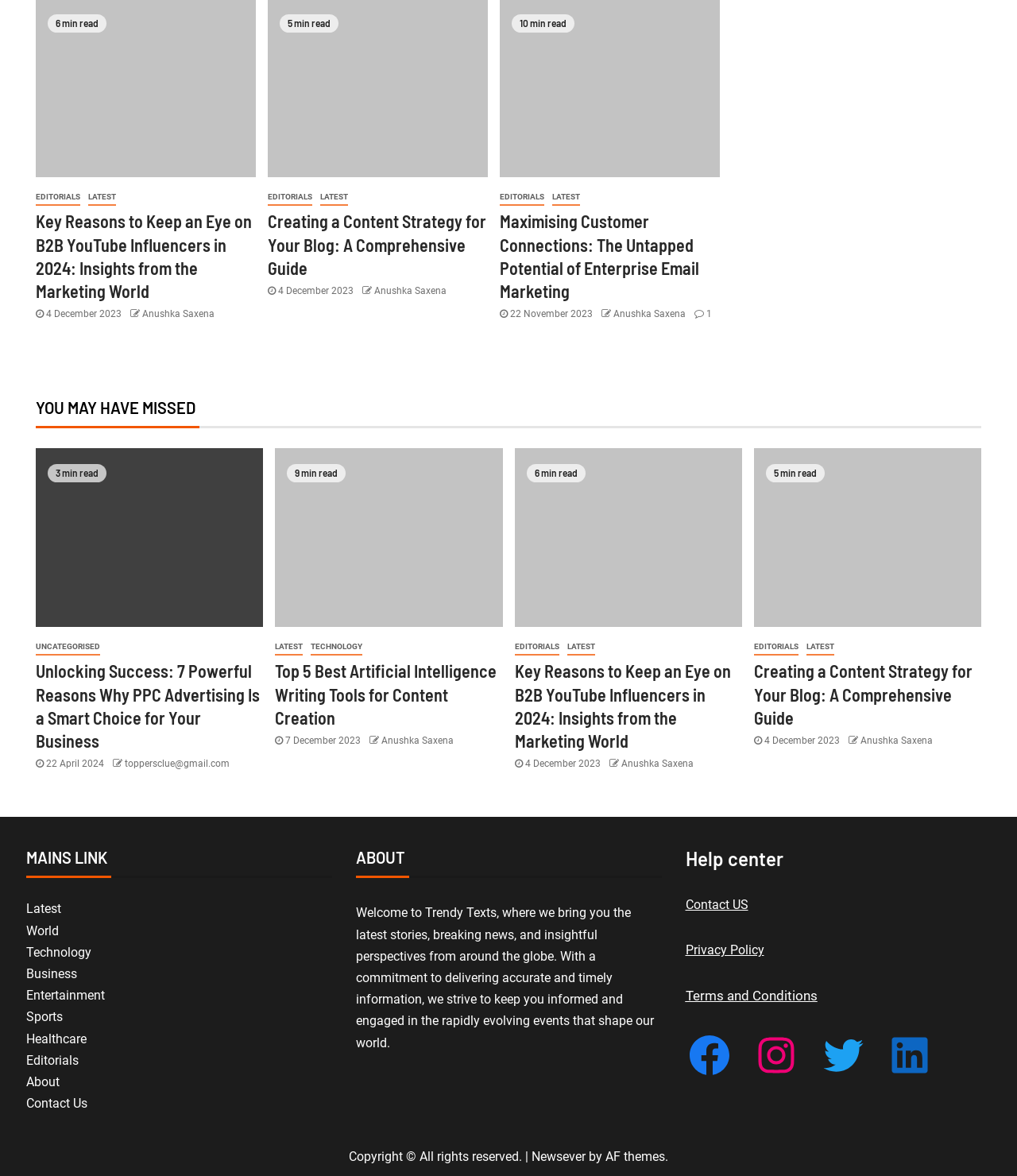What is the category of the article 'Unlocking Success: 7 Powerful Reasons Why PPC Advertising Is a Smart Choice for Your Business'?
From the screenshot, provide a brief answer in one word or phrase.

TECHNOLOGY